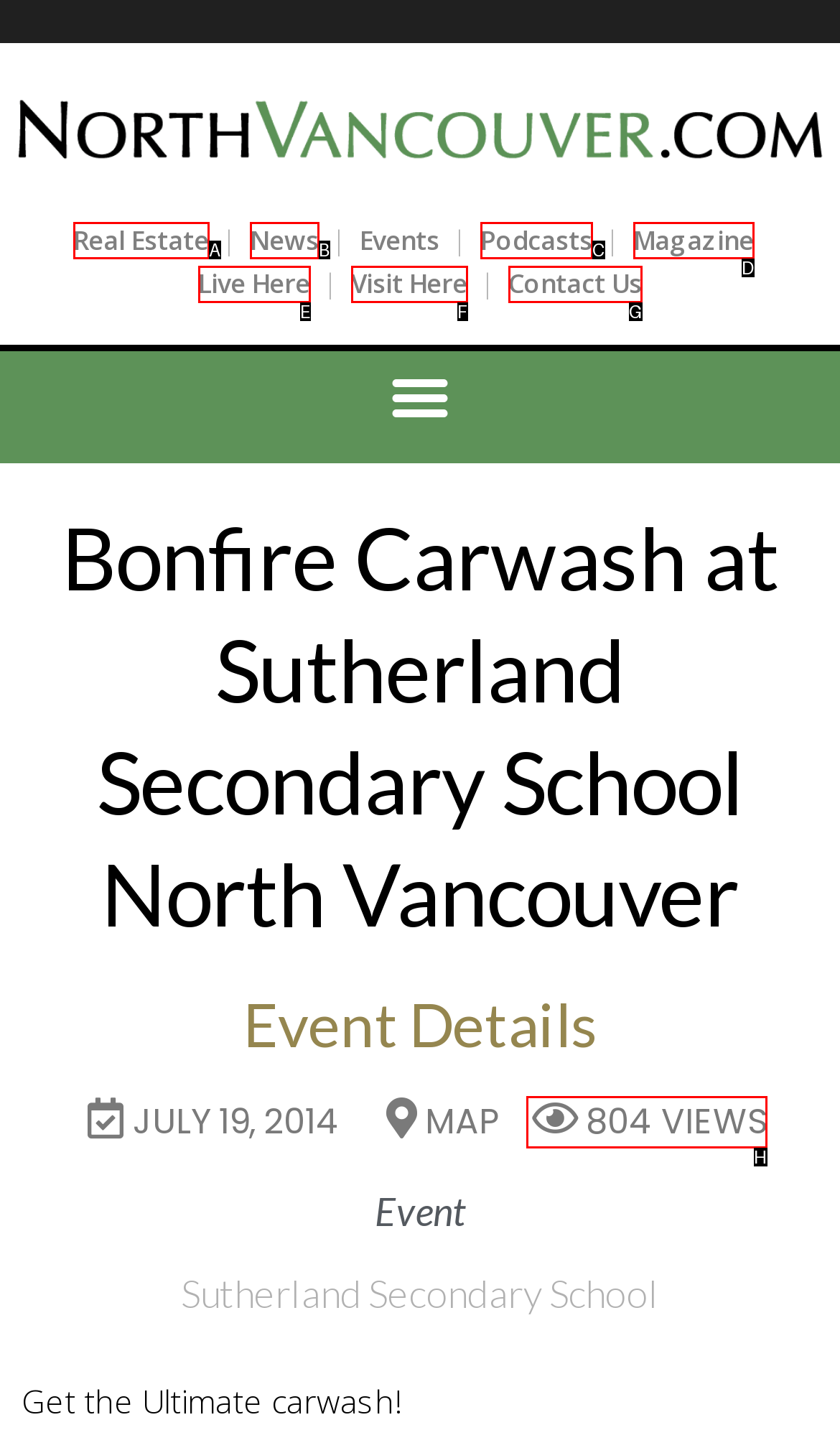Match the element description: Visit Here to the correct HTML element. Answer with the letter of the selected option.

F